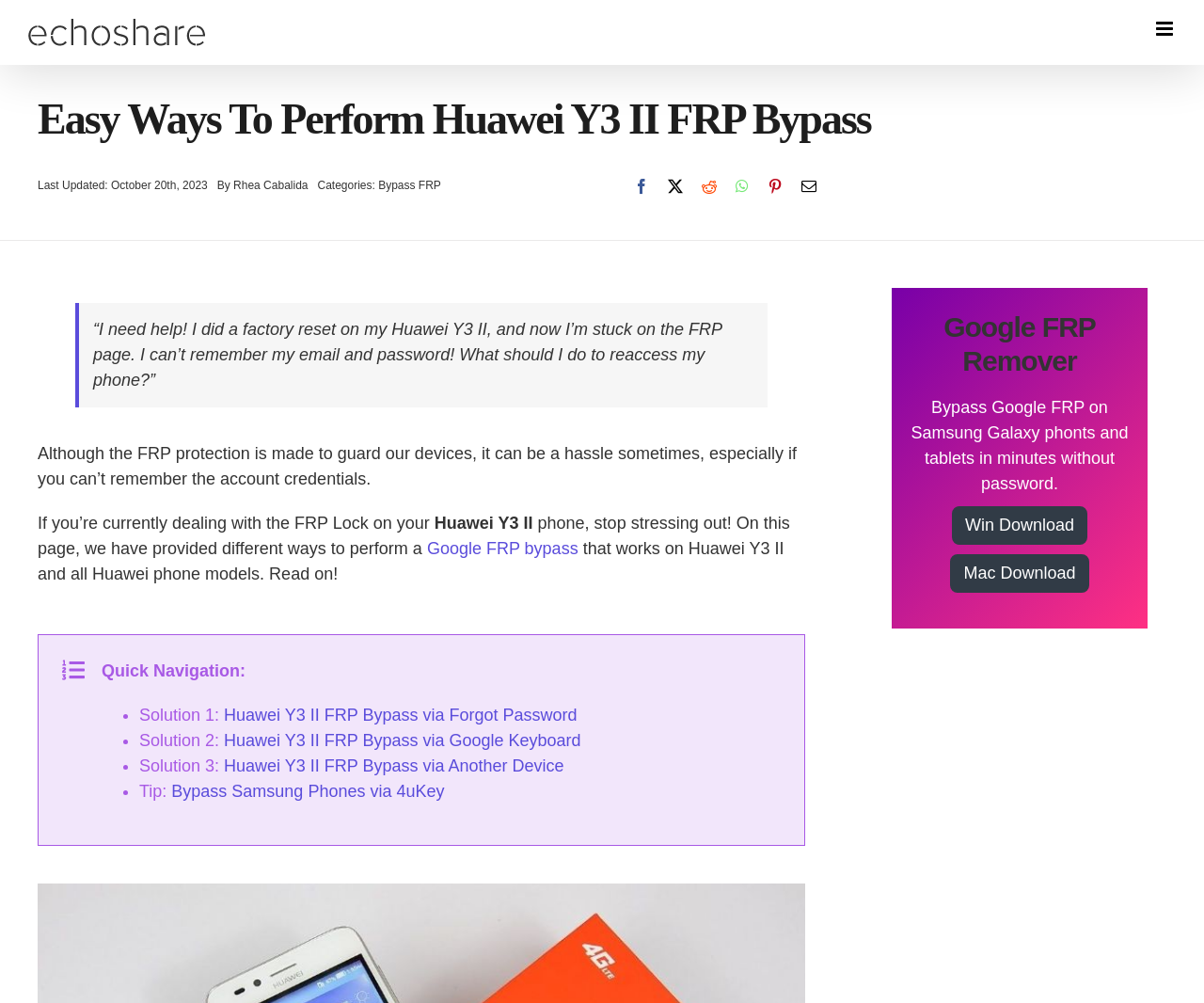Determine the bounding box coordinates of the element's region needed to click to follow the instruction: "Click the 'Bypass FRP' link". Provide these coordinates as four float numbers between 0 and 1, formatted as [left, top, right, bottom].

[0.314, 0.178, 0.366, 0.192]